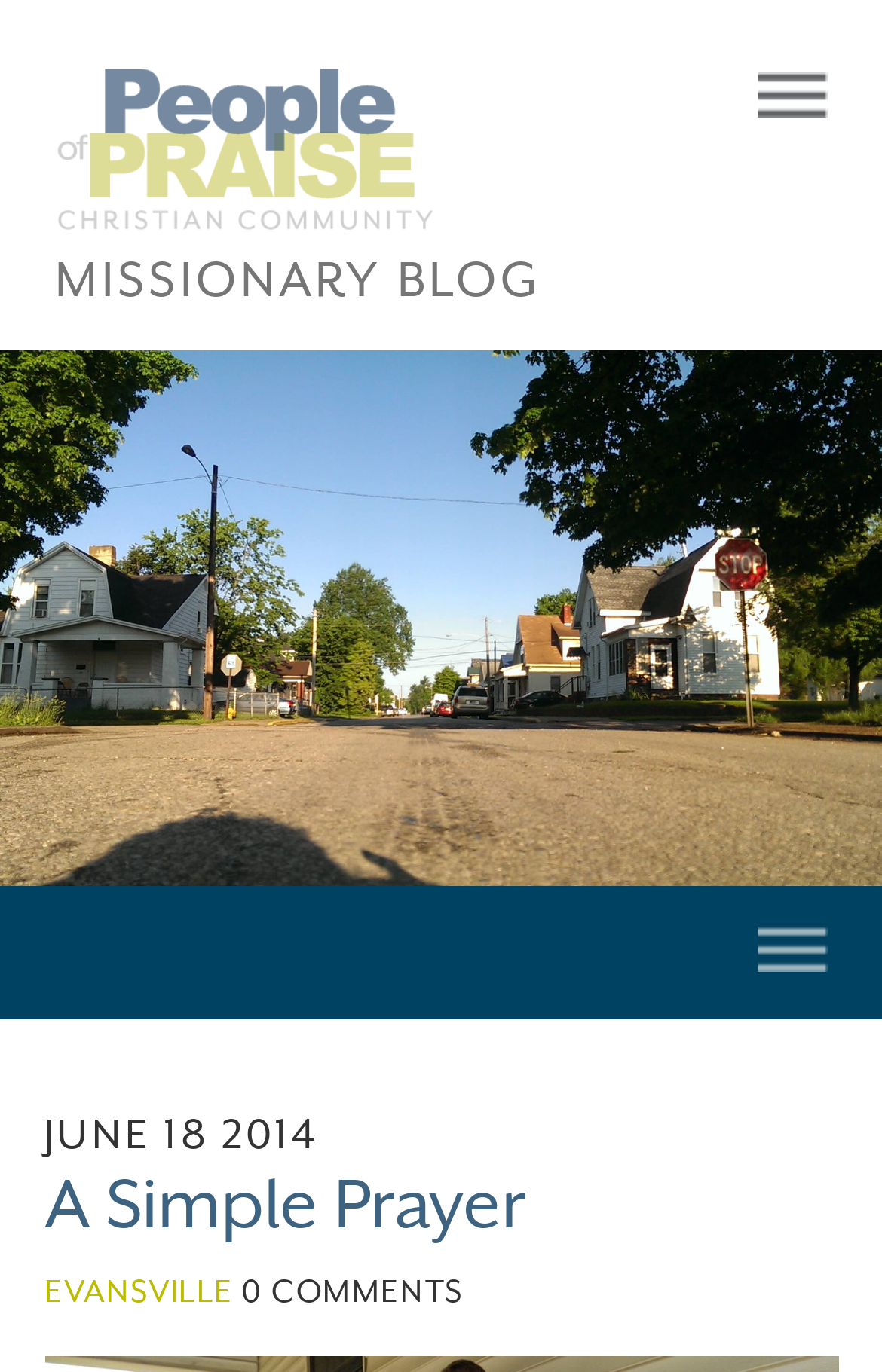Based on the element description Missionary Blog, identify the bounding box coordinates for the UI element. The coordinates should be in the format (top-left x, top-left y, bottom-right x, bottom-right y) and within the 0 to 1 range.

[0.0, 0.049, 0.614, 0.229]